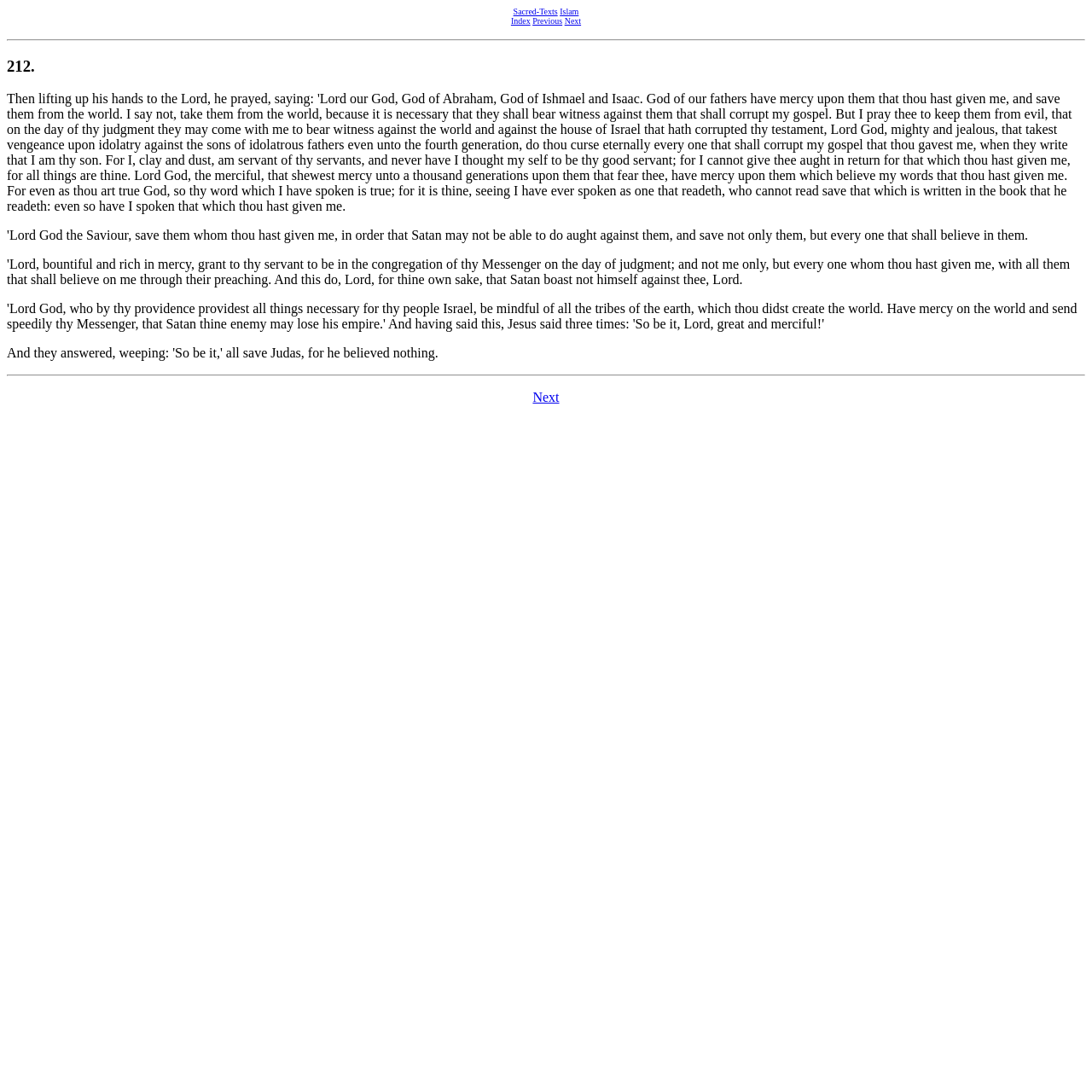What is the purpose of the horizontal separators?
Look at the screenshot and give a one-word or phrase answer.

Separate content